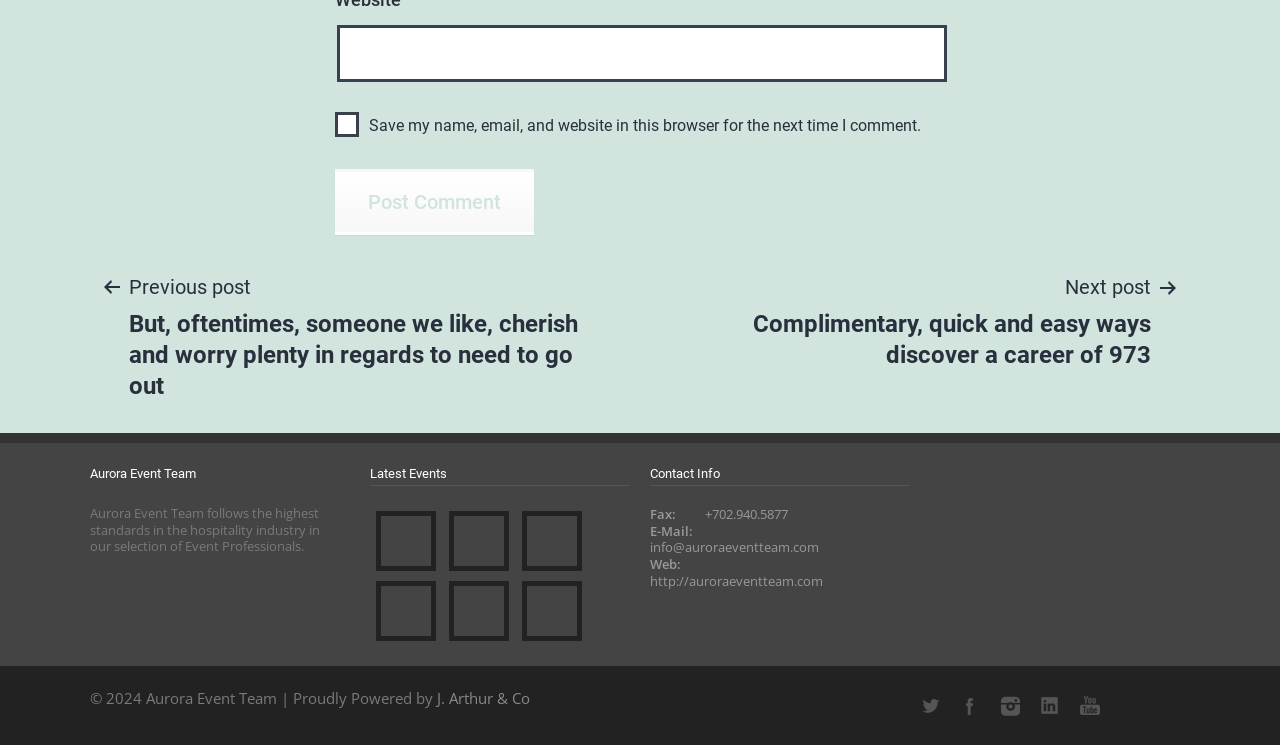What is the name of the event team?
Please provide a comprehensive answer to the question based on the webpage screenshot.

I found the answer by looking at the StaticText element with the text 'Aurora Event Team' which is located at the top of the webpage, indicating that it is the name of the event team.